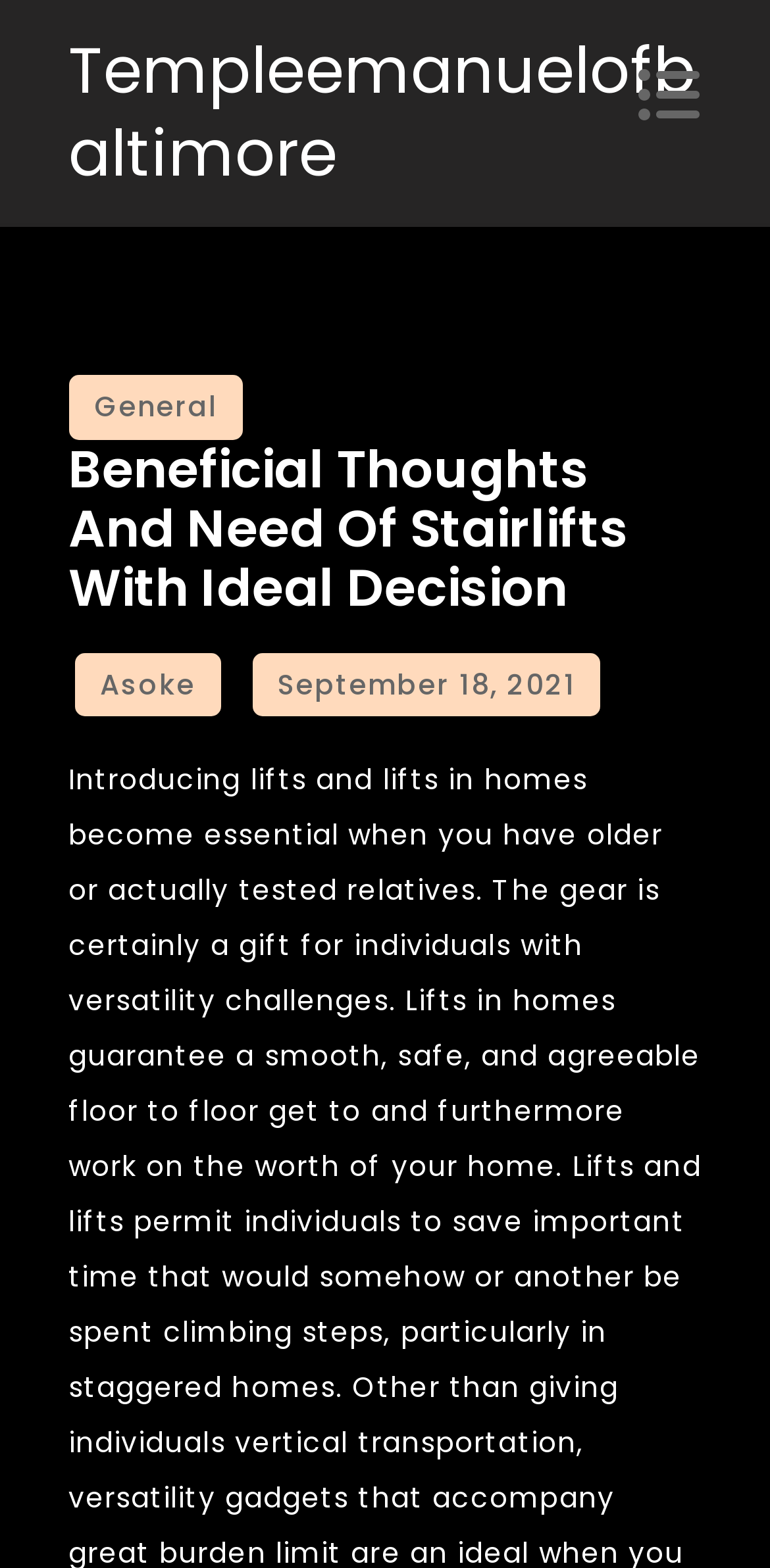What is the name of the temple?
From the screenshot, supply a one-word or short-phrase answer.

Templeemanuelofbaltimore